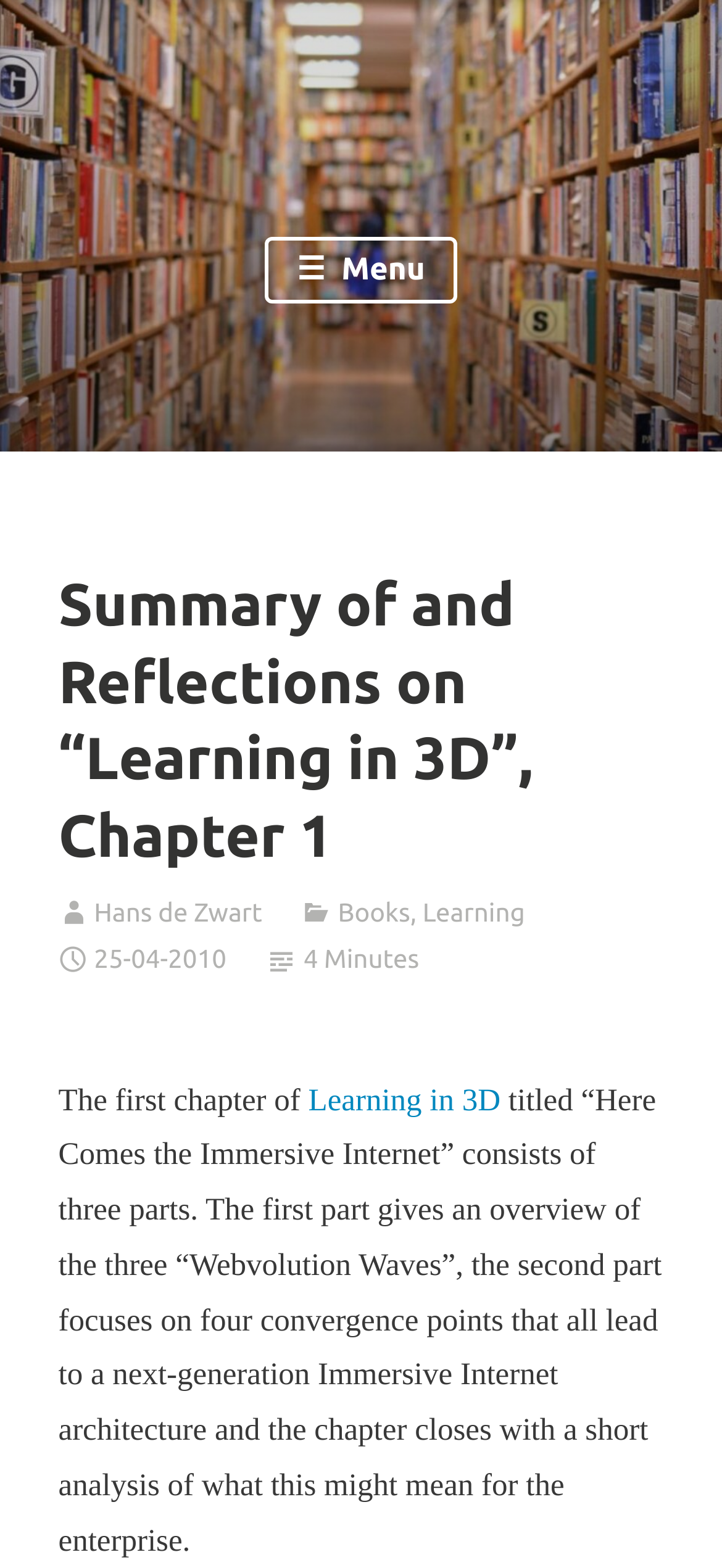Using the element description: "Menu", determine the bounding box coordinates for the specified UI element. The coordinates should be four float numbers between 0 and 1, [left, top, right, bottom].

[0.368, 0.151, 0.632, 0.193]